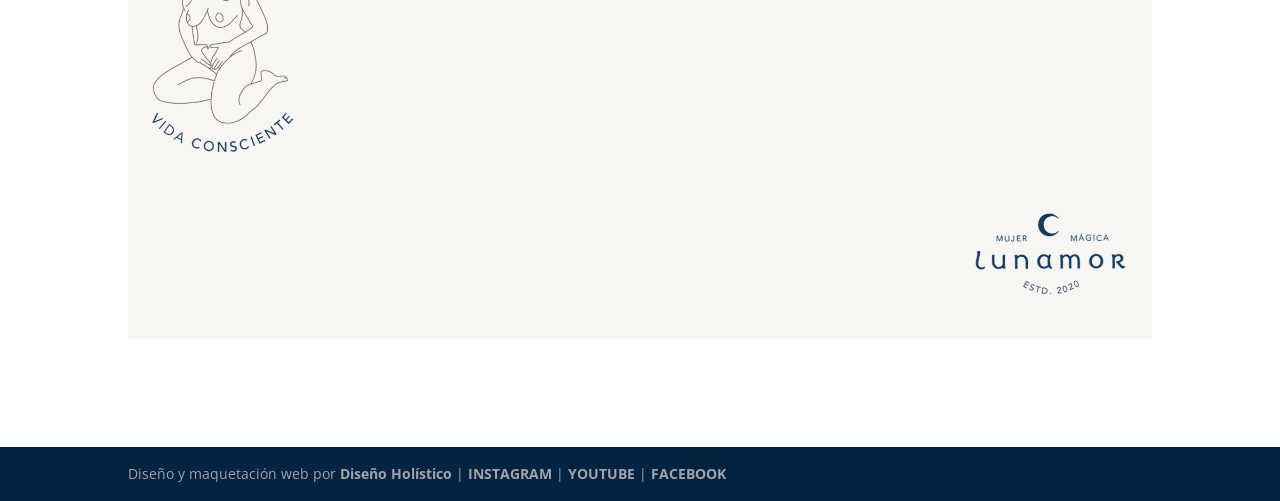What is the text before the 'INSTAGRAM' link?
Please elaborate on the answer to the question with detailed information.

The text before the 'INSTAGRAM' link is 'Diseño y maquetación web por', which is a StaticText element with a bounding box coordinate of [0.1, 0.926, 0.266, 0.964]. This text is located at the bottom of the page, preceding the 'INSTAGRAM' link.